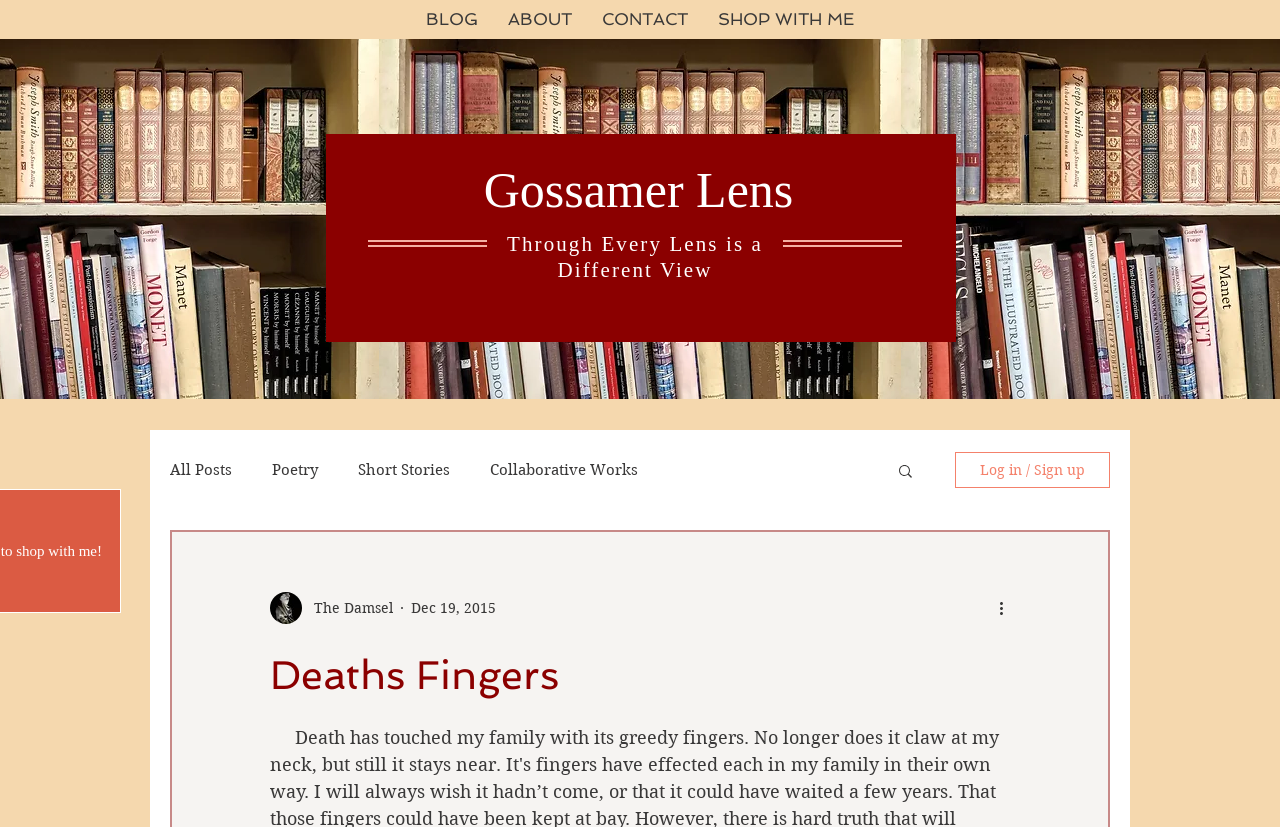Find and specify the bounding box coordinates that correspond to the clickable region for the instruction: "Search for something".

[0.7, 0.559, 0.715, 0.584]